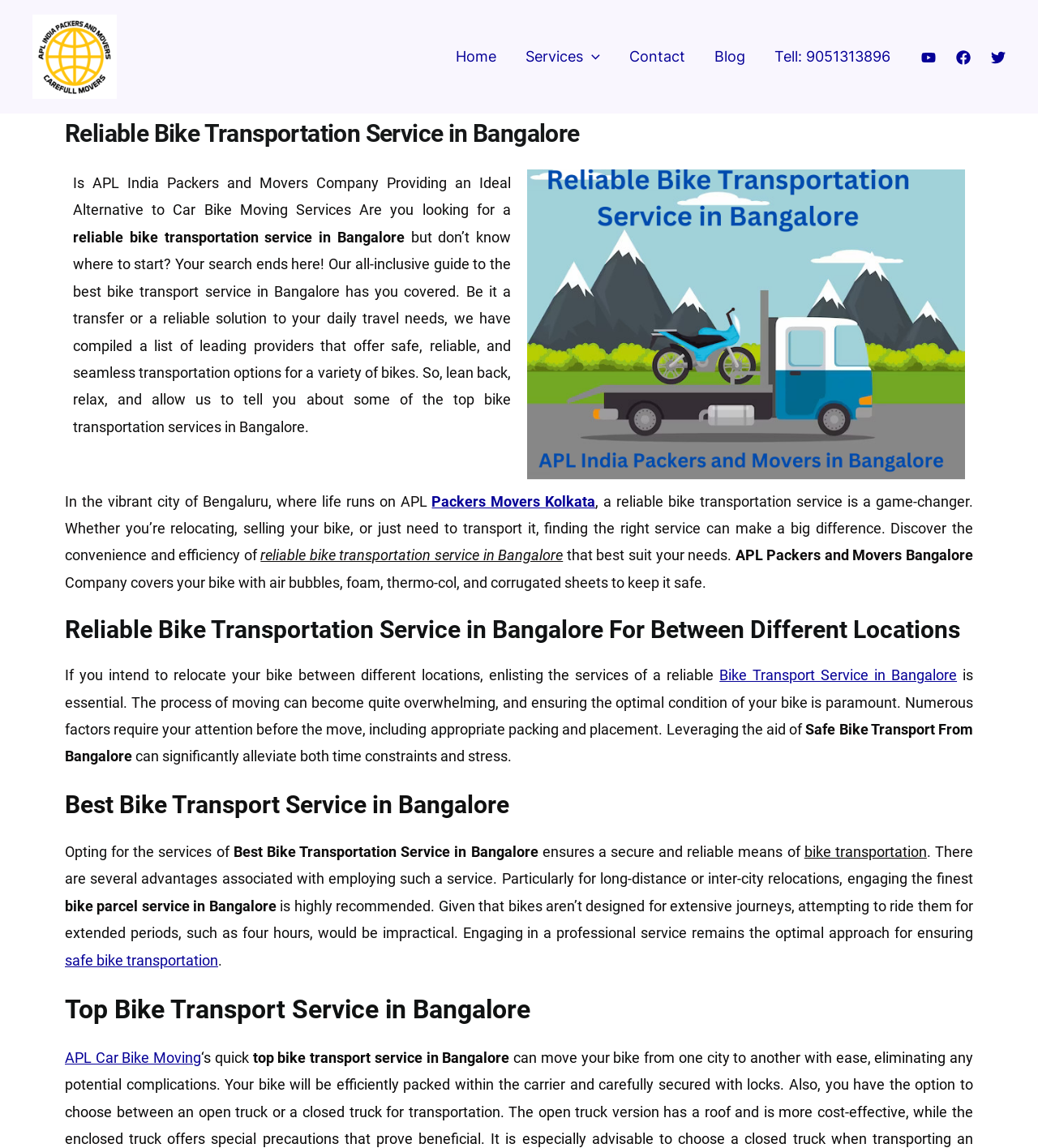What is the name of the company providing bike transportation services?
Please provide a single word or phrase in response based on the screenshot.

APL India Packers and Movers